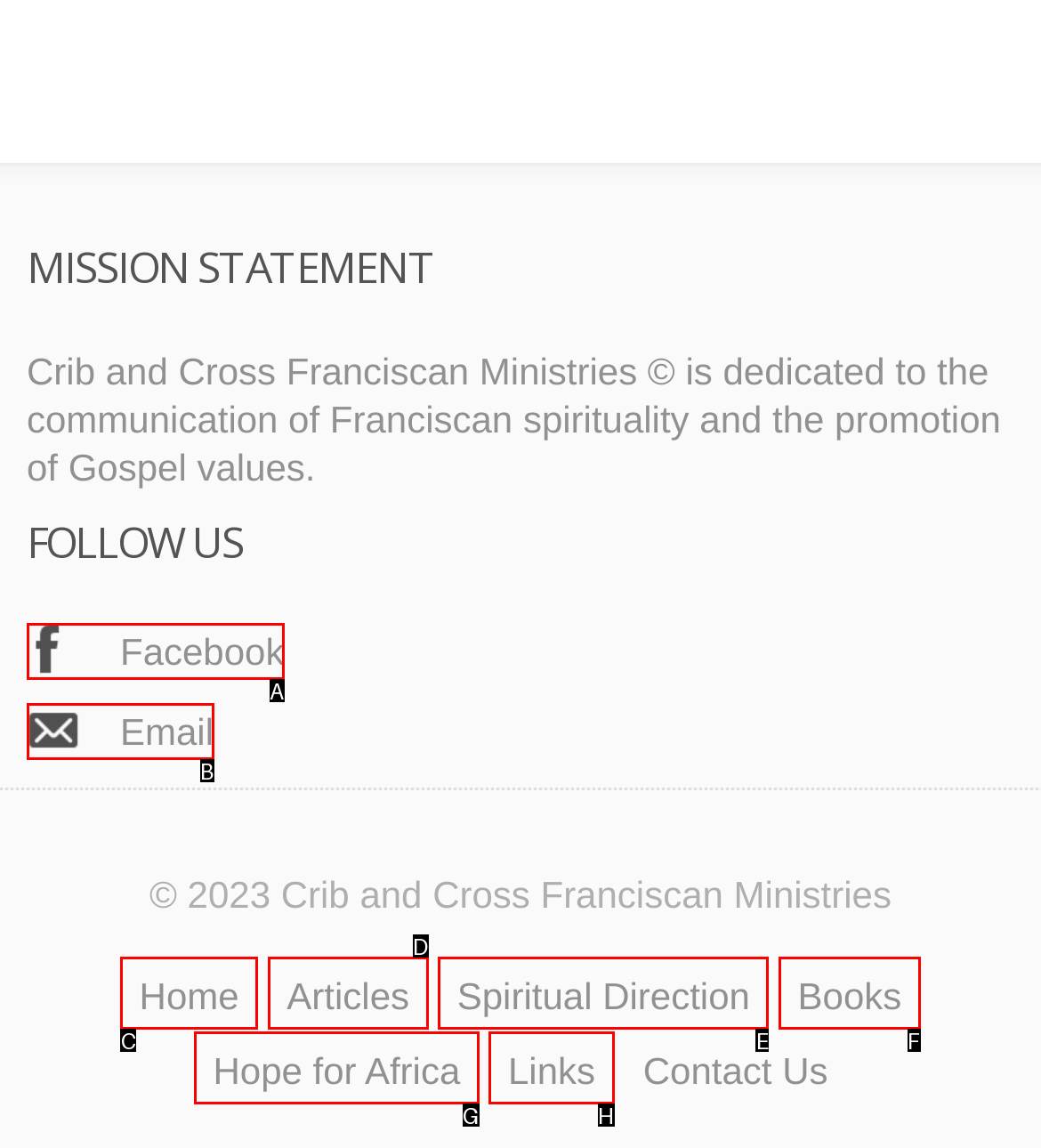Decide which letter you need to select to fulfill the task: Follow on Facebook
Answer with the letter that matches the correct option directly.

A